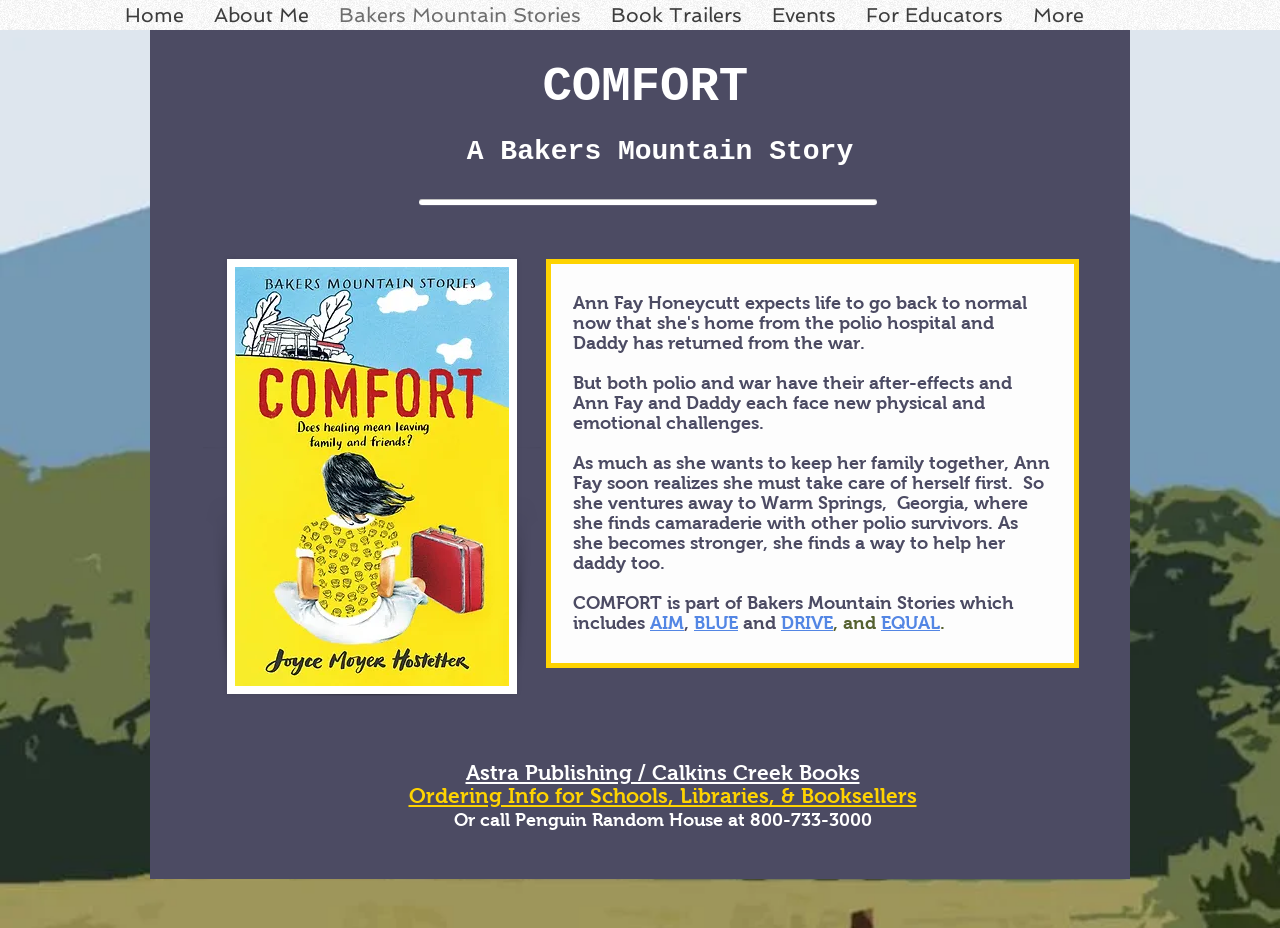Consider the image and give a detailed and elaborate answer to the question: 
What is the name of the publishing company?

I found the answer by examining the heading element with the text 'Astra Publishing / Calkins Creek Books Ordering Info for Schools, Libraries, & Booksellers Or call Penguin Random House at 800-733-3000', which mentions the publishing company as 'Astra Publishing'.